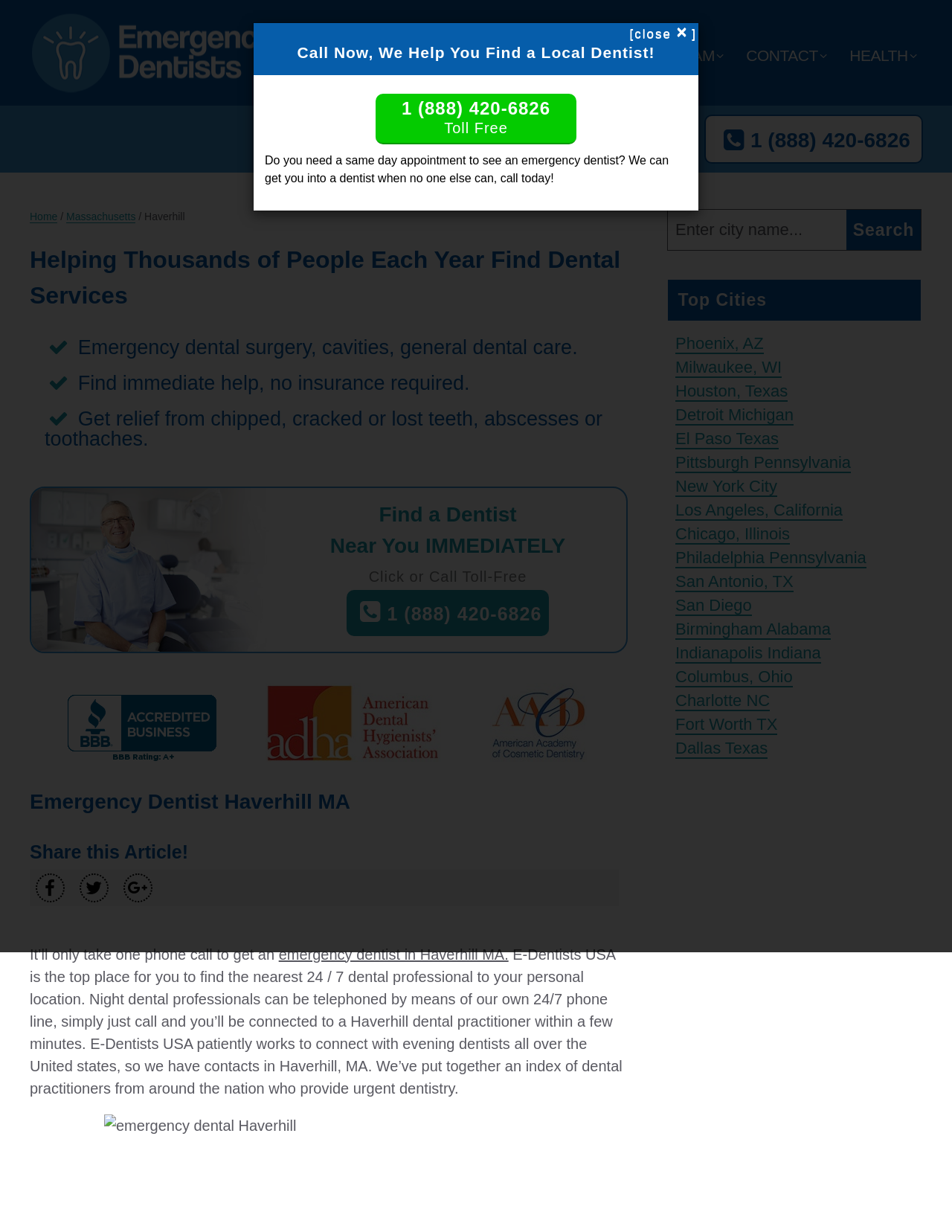Determine the coordinates of the bounding box for the clickable area needed to execute this instruction: "Click the 'FIND DENTISTS' link".

[0.44, 0.038, 0.559, 0.052]